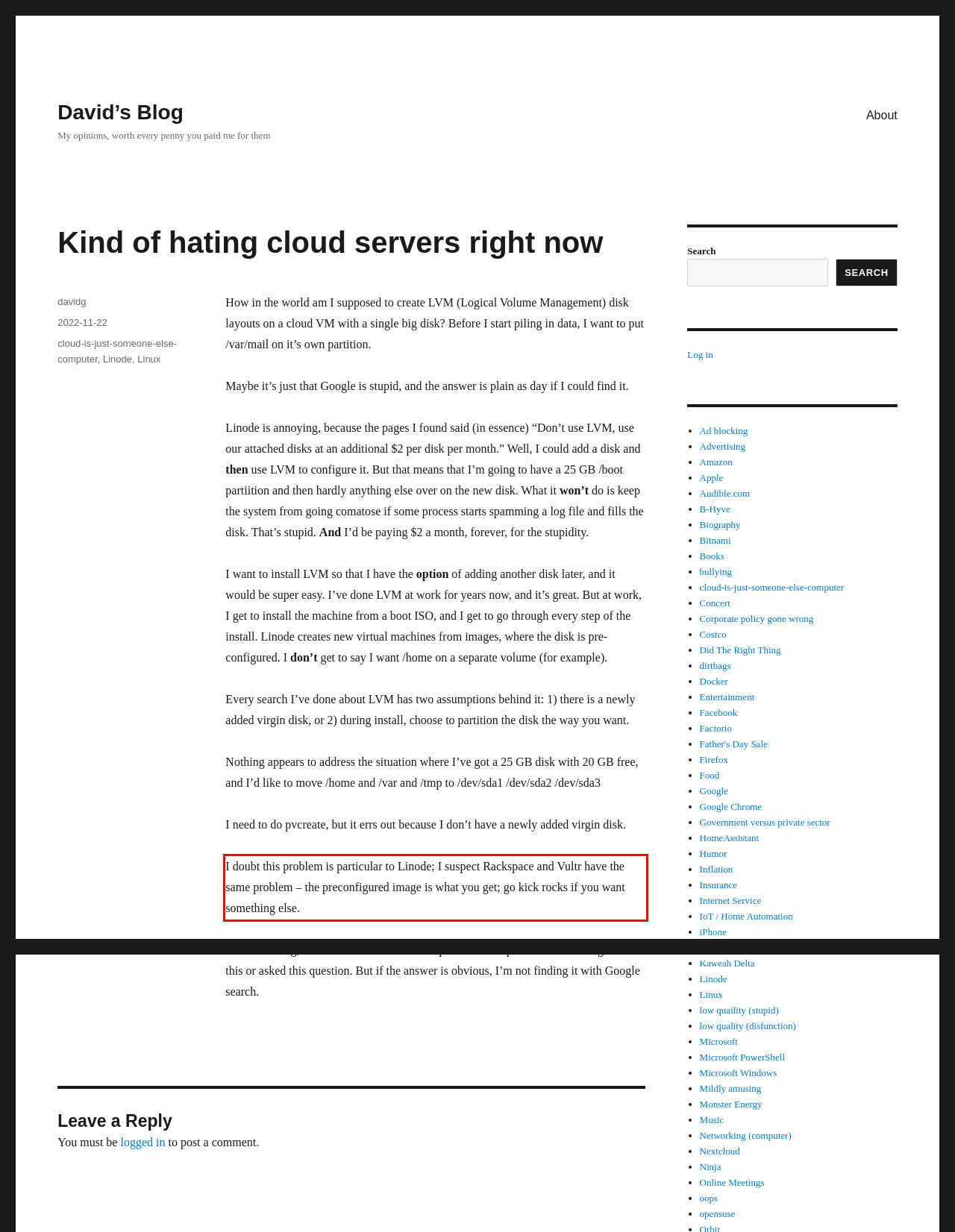Given a webpage screenshot, identify the text inside the red bounding box using OCR and extract it.

I doubt this problem is particular to Linode; I suspect Rackspace and Vultr have the same problem – the preconfigured image is what you get; go kick rocks if you want something else.